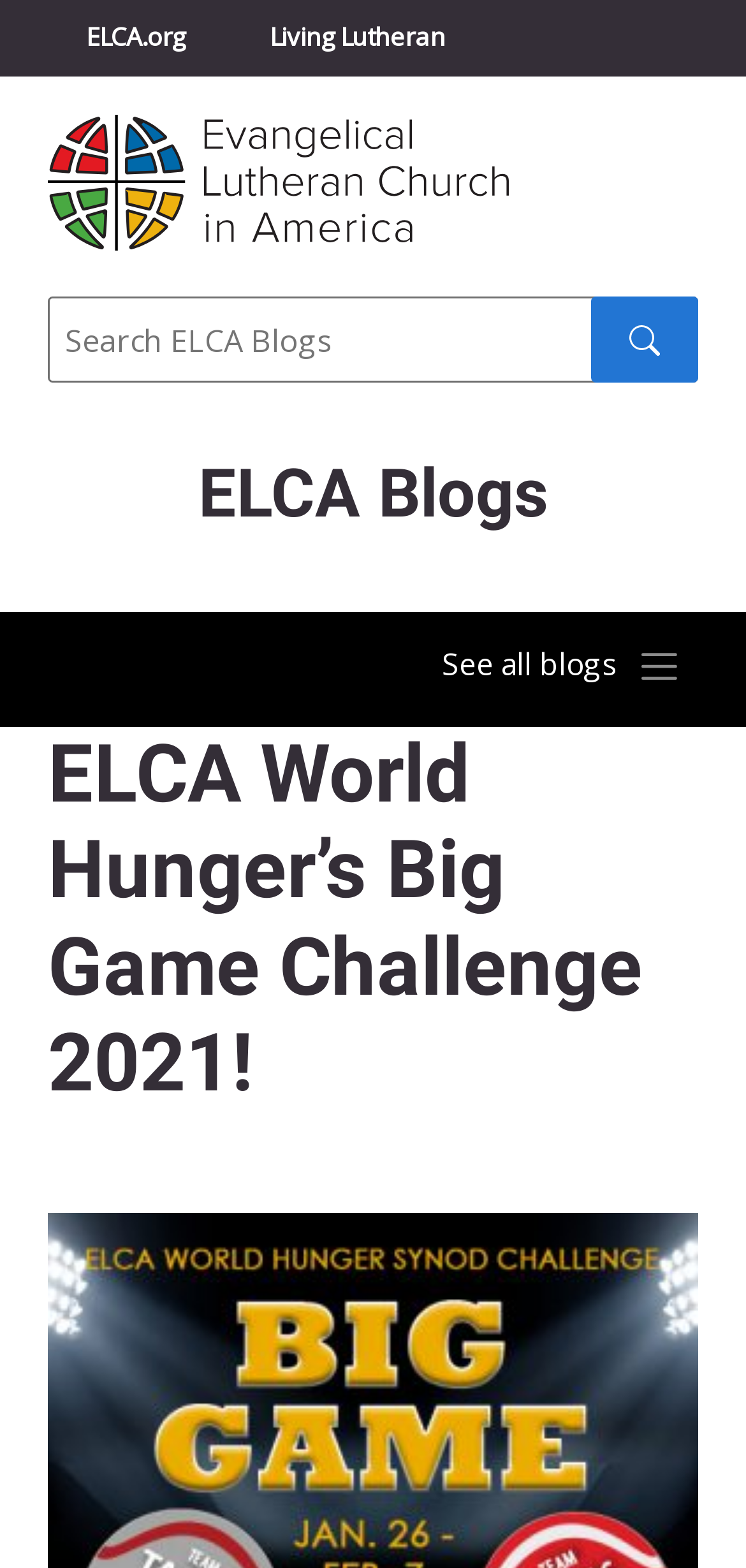Generate a comprehensive caption for the webpage you are viewing.

The webpage is about the Evangelical Lutheran Church in America (ELCA) blogs. At the top left, there is a link to "ELCA.org" and next to it, a link to "Living Lutheran". Below these links, there are more links to "Churchwide Assembly", "Youth Gathering", and "ELCA Directory". 

To the right of these links, there is an "ELCA" link with an accompanying image. A search bar is located below, consisting of a text box and a "Search" button. Above the search bar, there is a "Search" label. 

The main content of the page is divided into two sections. The first section has a heading "ELCA Blogs" and the second section has a heading "ELCA World Hunger’s Big Game Challenge 2021!". The second section is likely a blog post, as it has a more prominent heading and takes up more space on the page. 

On the right side of the page, there is a navigation menu that can be toggled by a button labeled "Toggle navigation". When expanded, the menu displays the option "See all blogs".